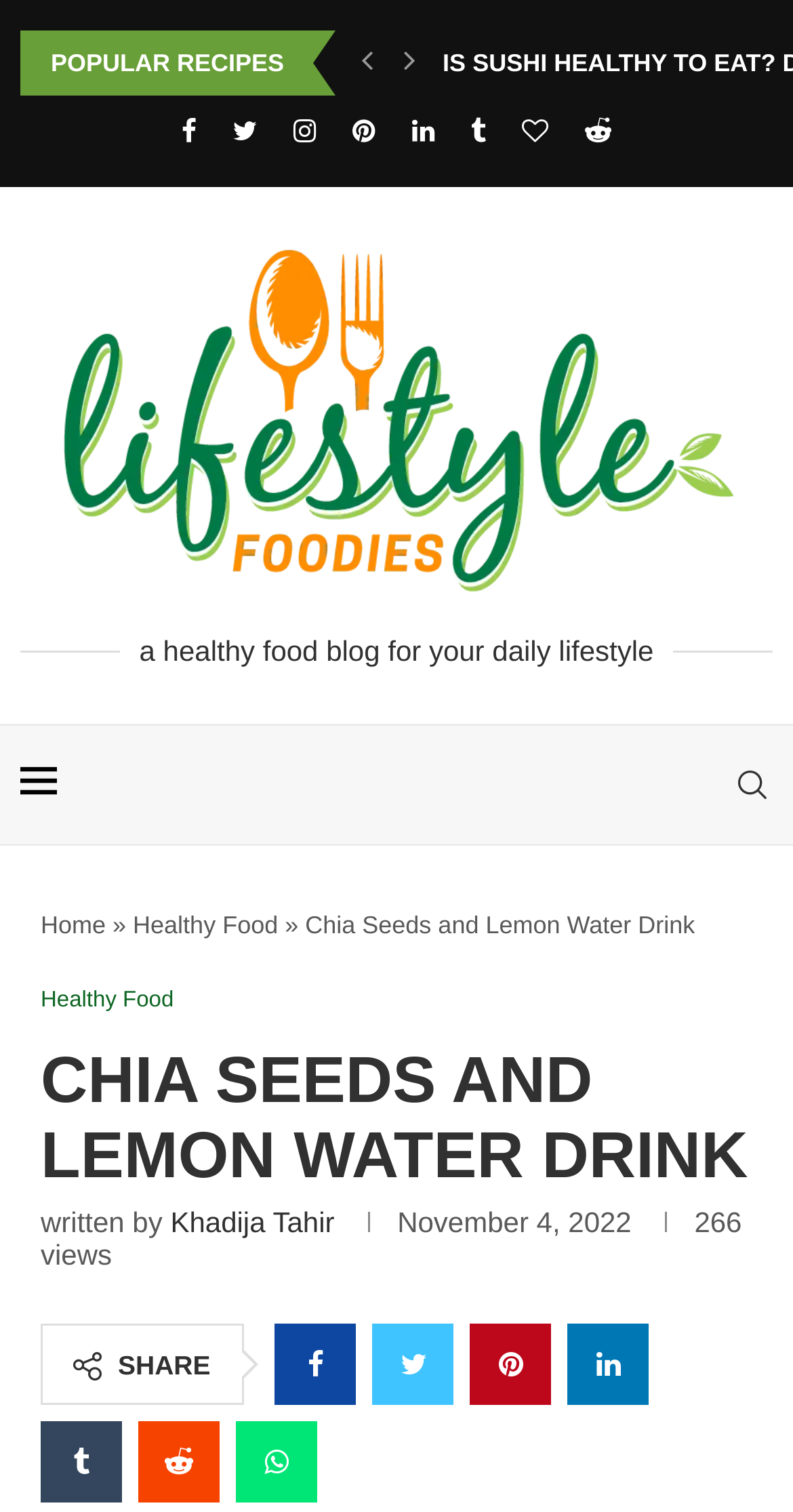Highlight the bounding box coordinates of the element that should be clicked to carry out the following instruction: "Share on Facebook". The coordinates must be given as four float numbers ranging from 0 to 1, i.e., [left, top, right, bottom].

[0.347, 0.876, 0.45, 0.929]